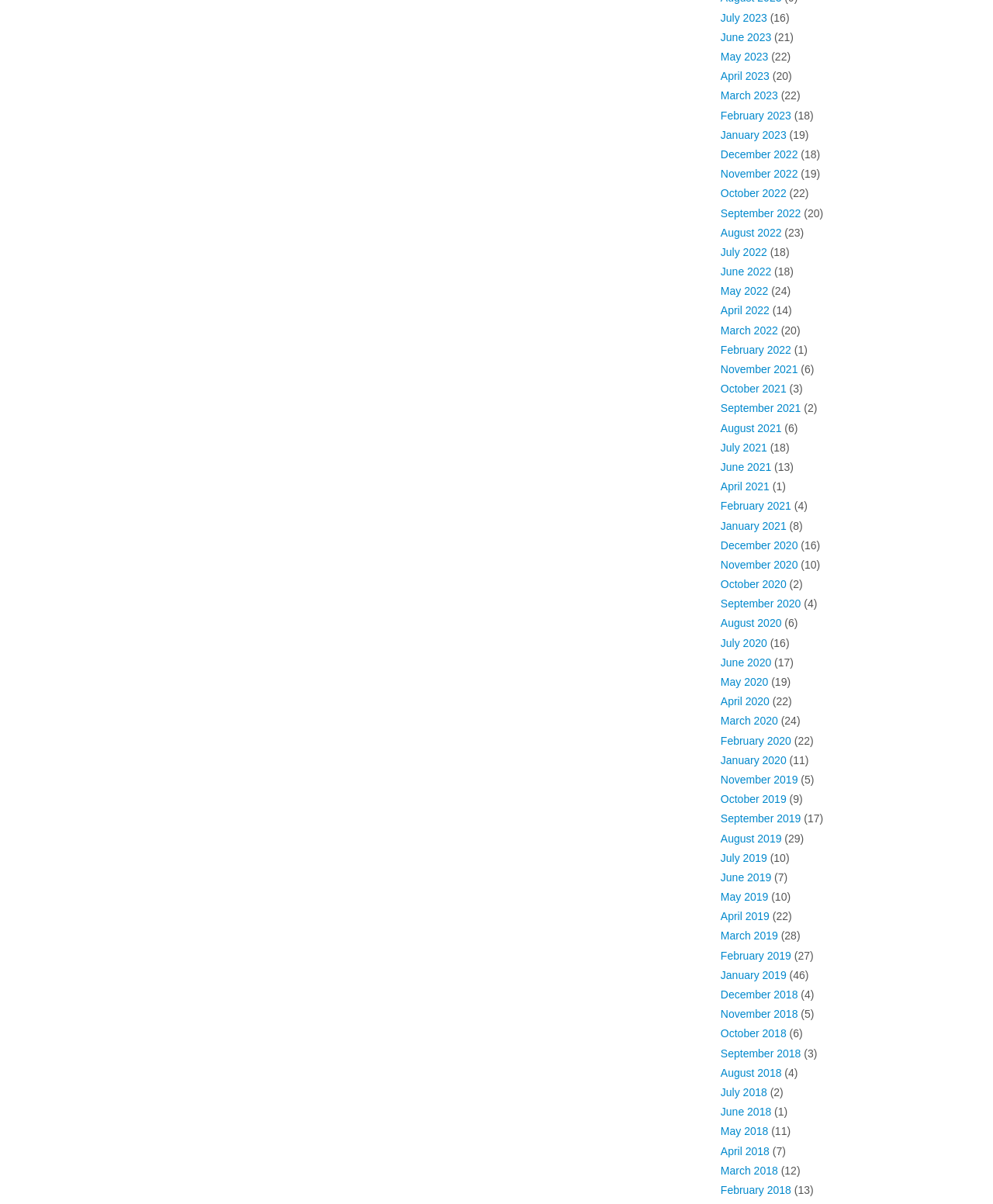What is the pattern of the links?
Based on the image, answer the question with as much detail as possible.

By examining the list of links, I can see that they are all monthly archives, with each link representing a different month and year, listed in reverse chronological order.